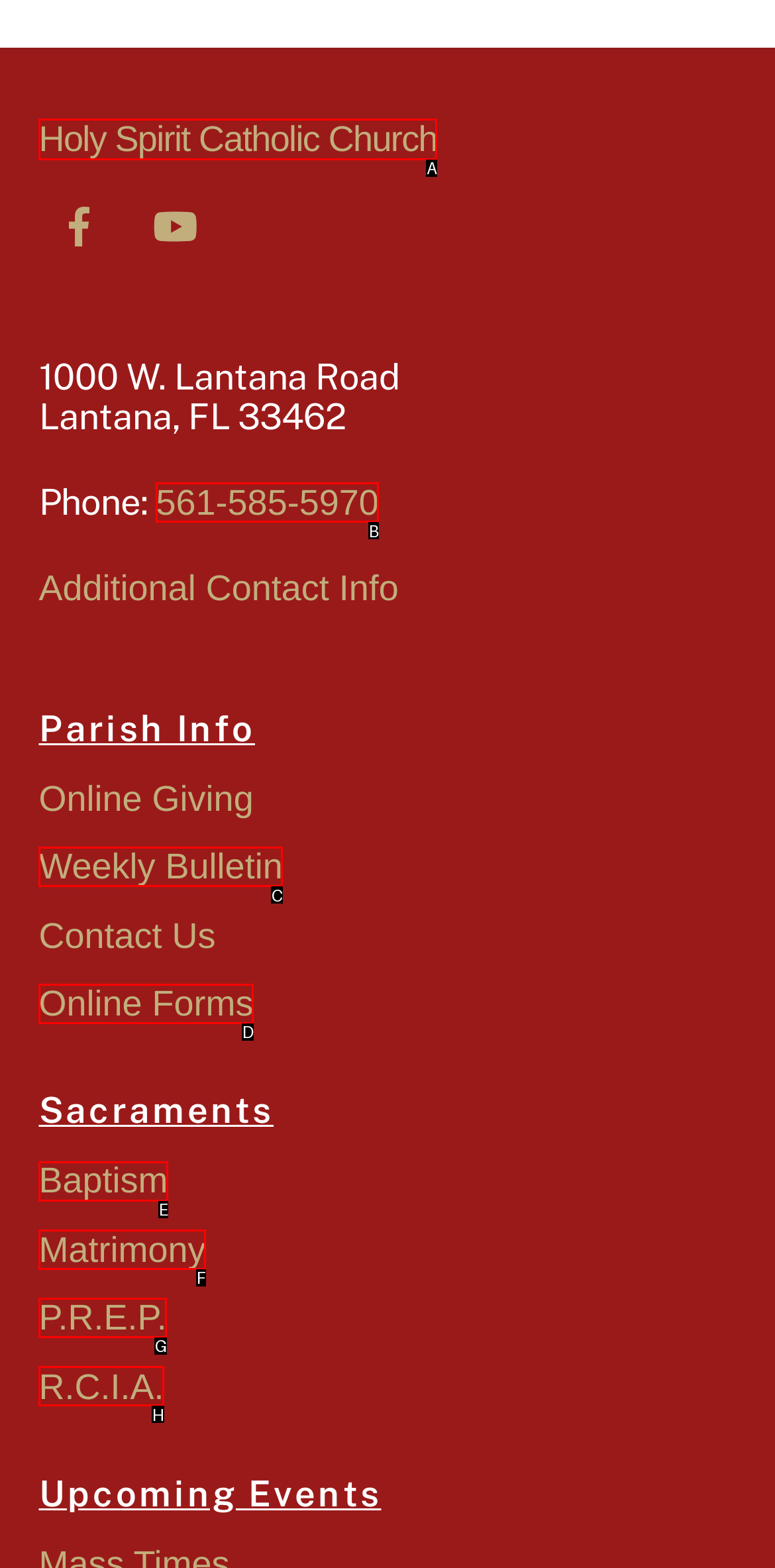Specify which HTML element I should click to complete this instruction: browse Index A-J Answer with the letter of the relevant option.

None